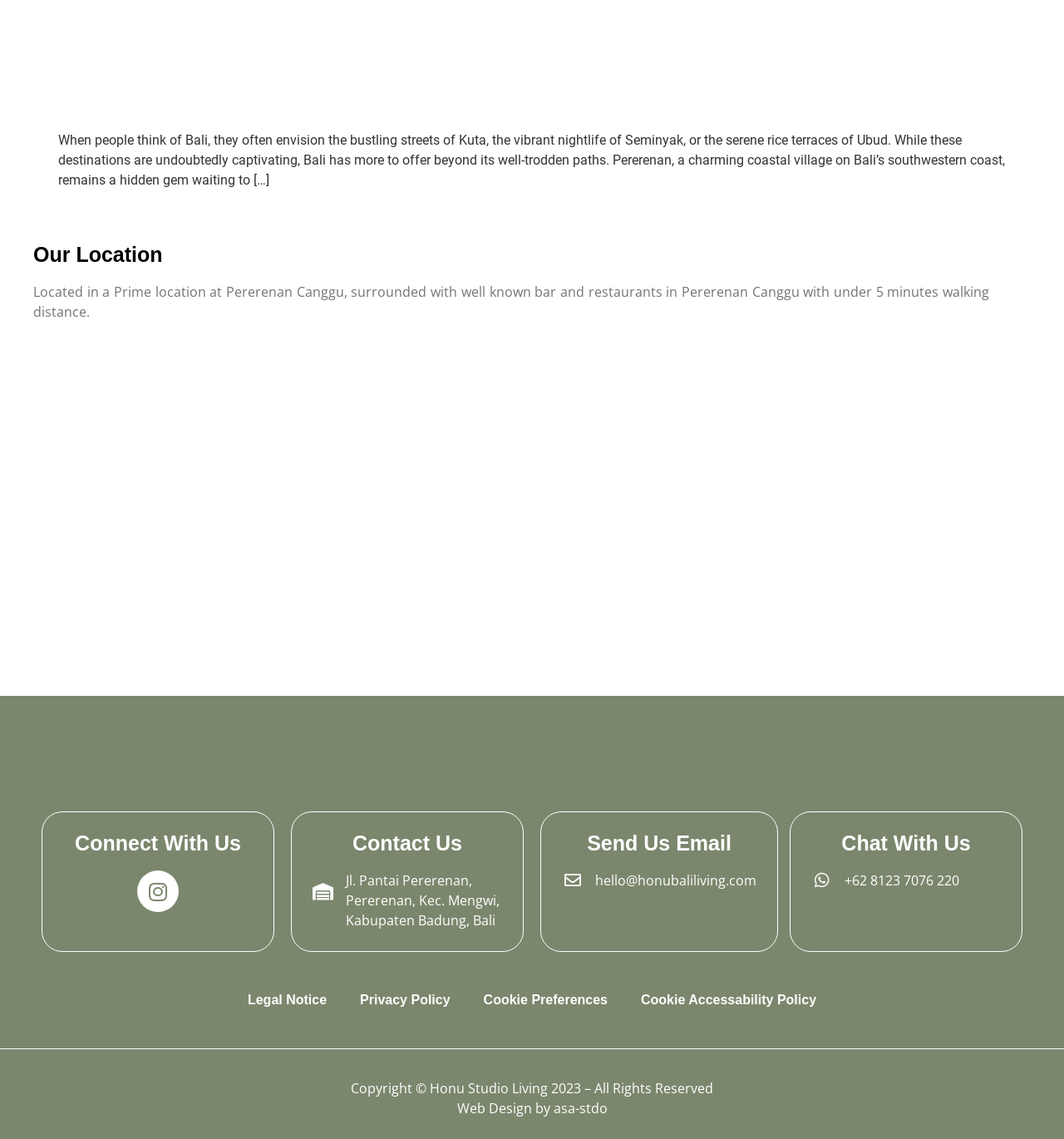Identify the bounding box coordinates for the UI element mentioned here: "Instagram". Provide the coordinates as four float values between 0 and 1, i.e., [left, top, right, bottom].

[0.129, 0.765, 0.168, 0.801]